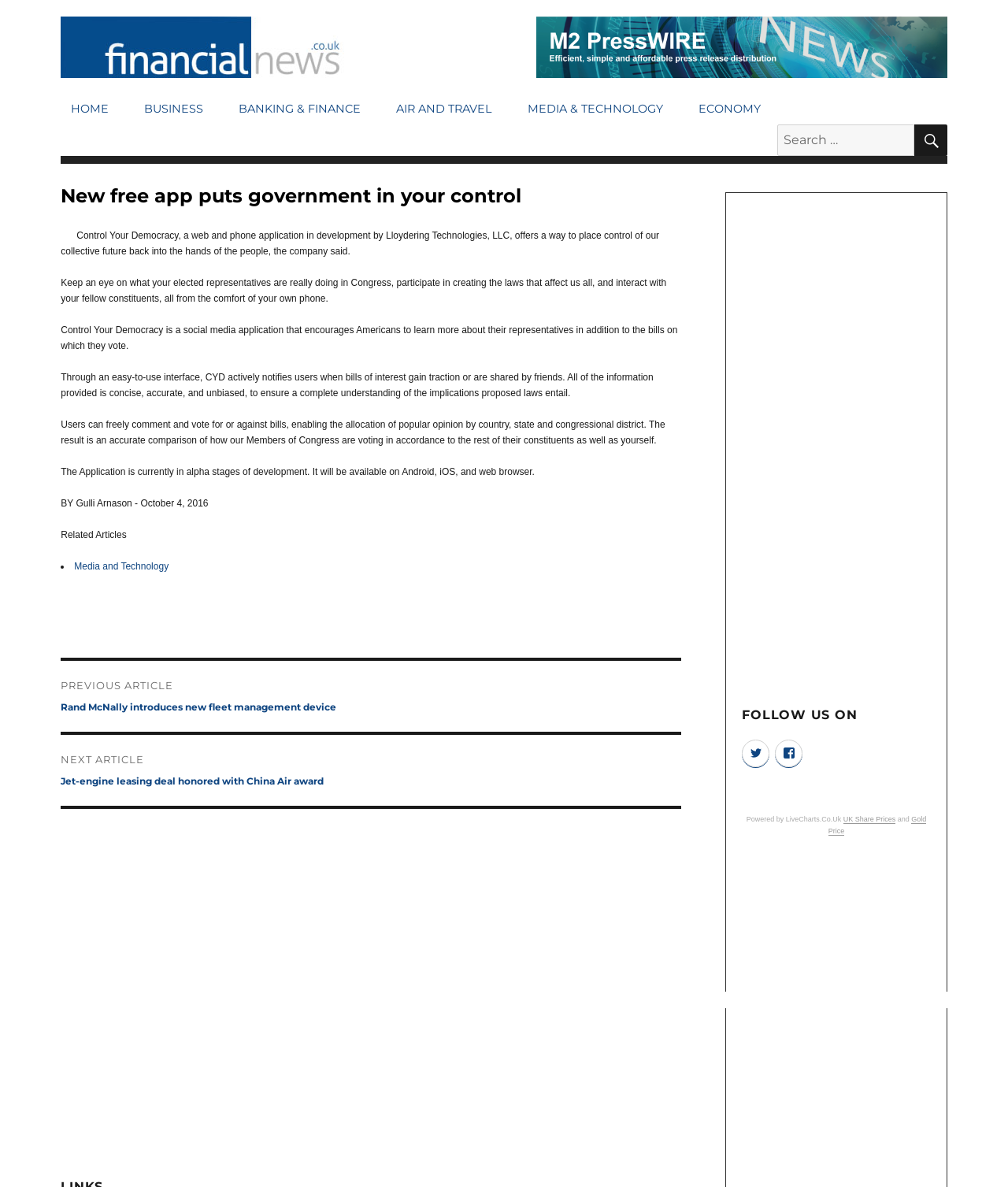What is the name of the app?
Using the image, respond with a single word or phrase.

Control Your Democracy